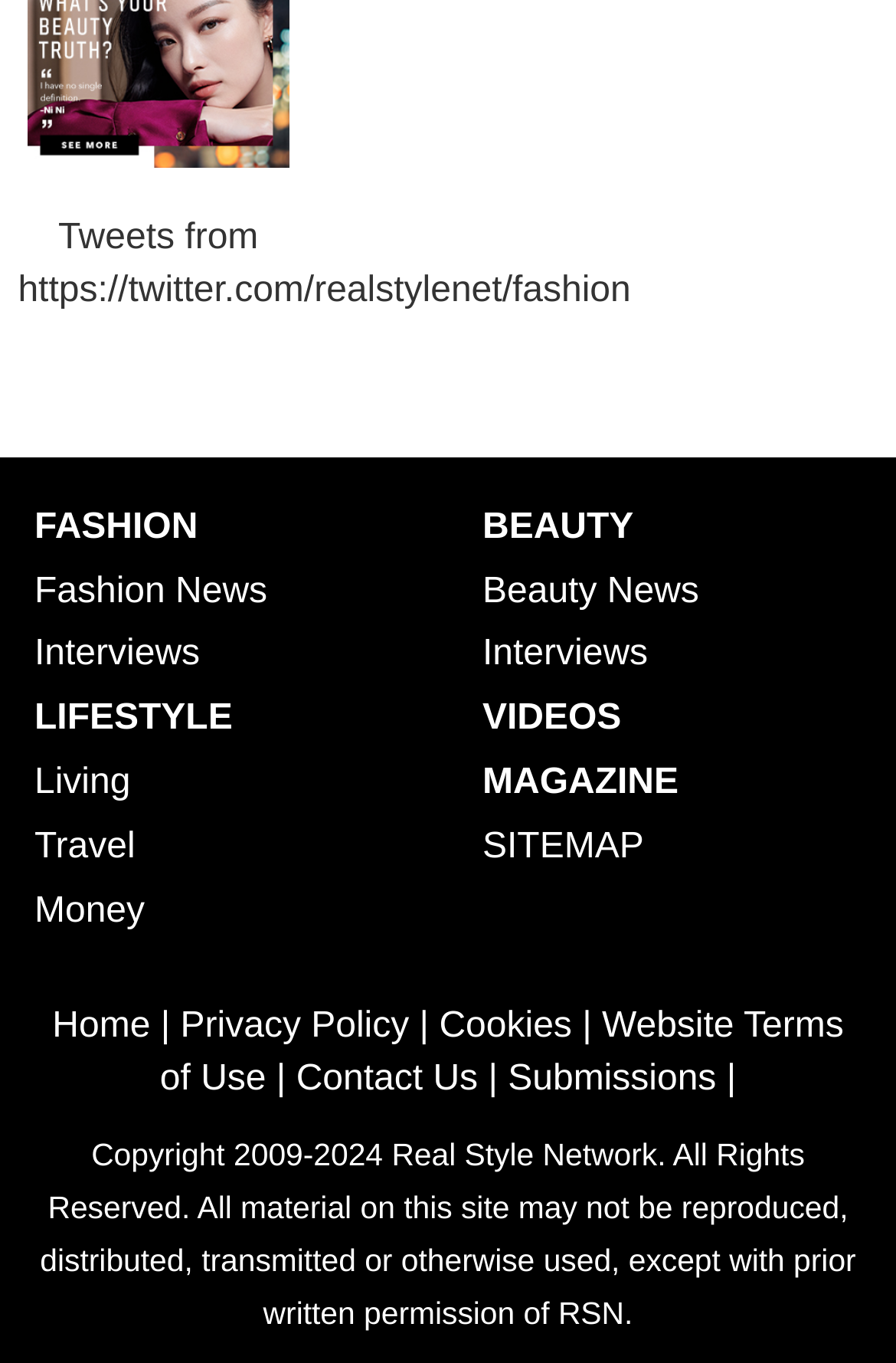What is the last item in the footer section?
Look at the image and respond with a one-word or short phrase answer.

Copyright information